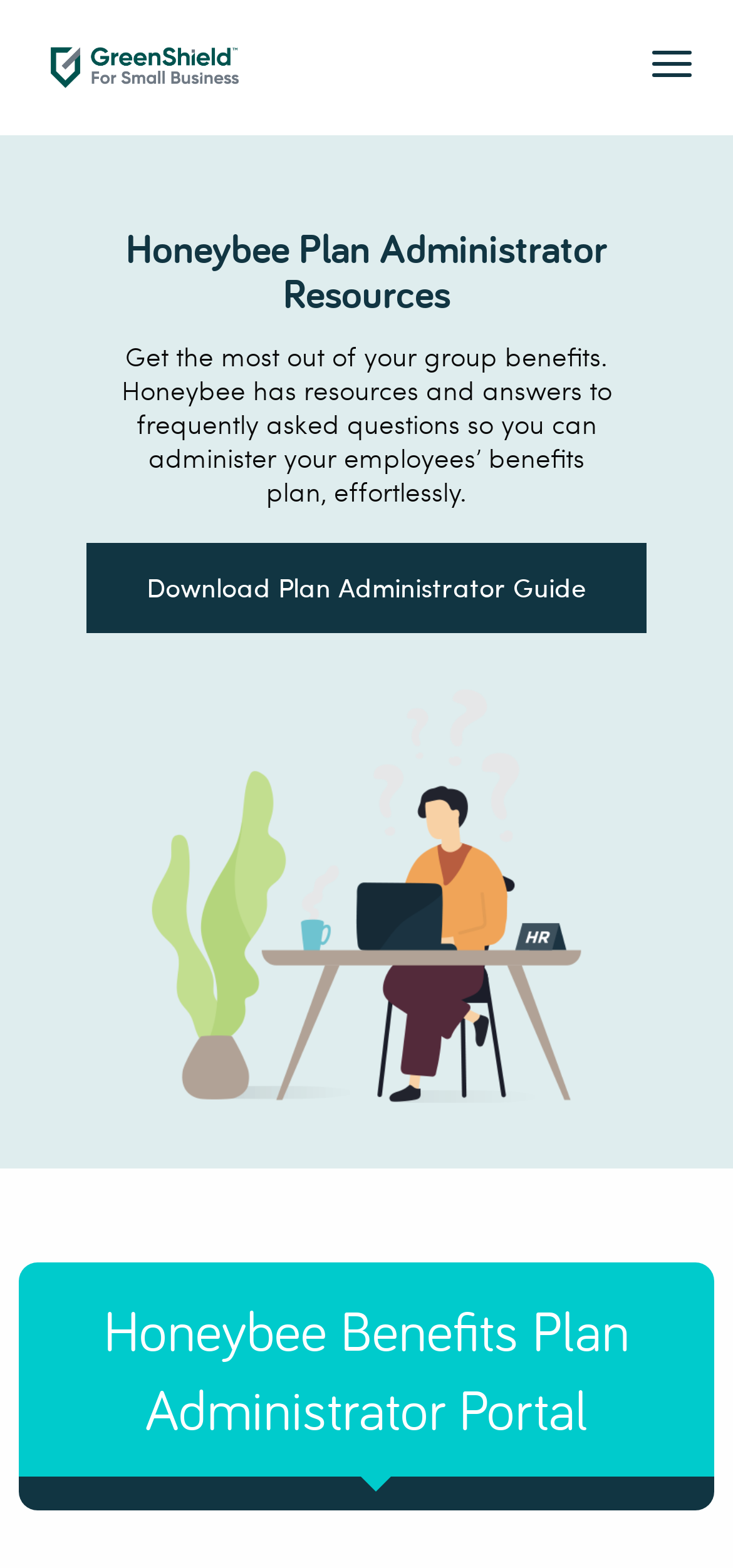What can be downloaded from this webpage?
Provide a concise answer using a single word or phrase based on the image.

Plan Administrator Guide